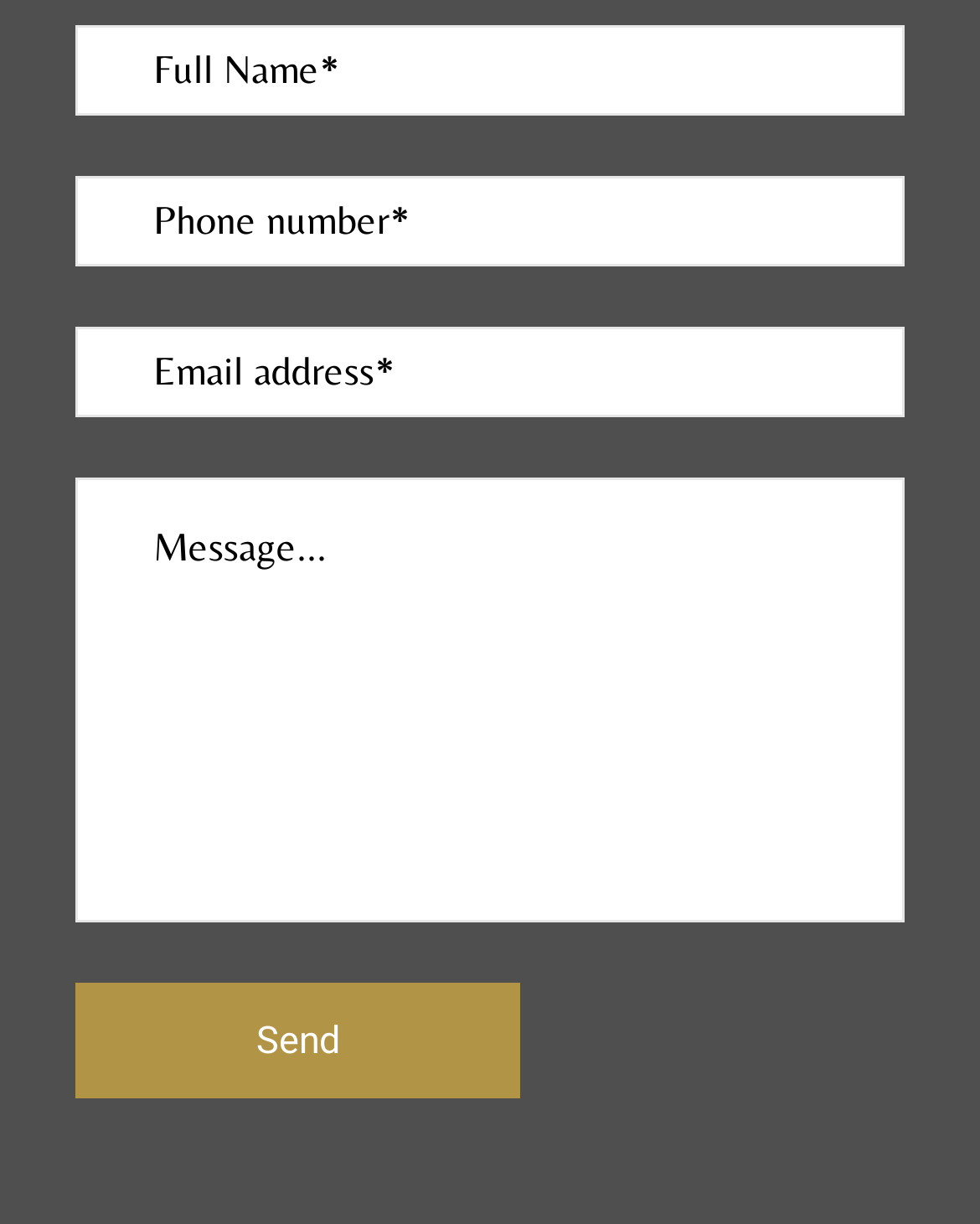How many text boxes are in this form?
Based on the image, provide a one-word or brief-phrase response.

4